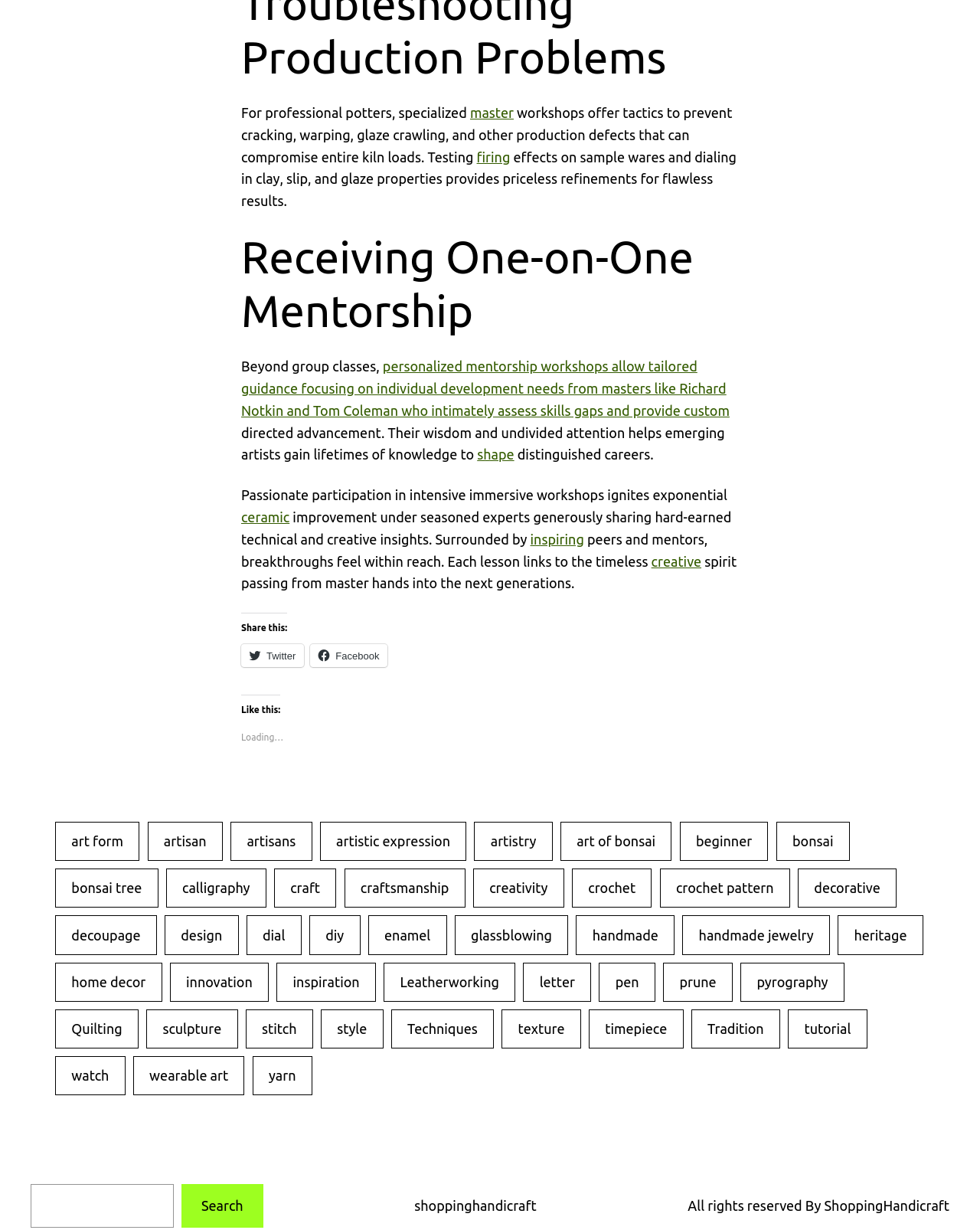Please provide a short answer using a single word or phrase for the question:
How many items are related to handmade jewelry?

75